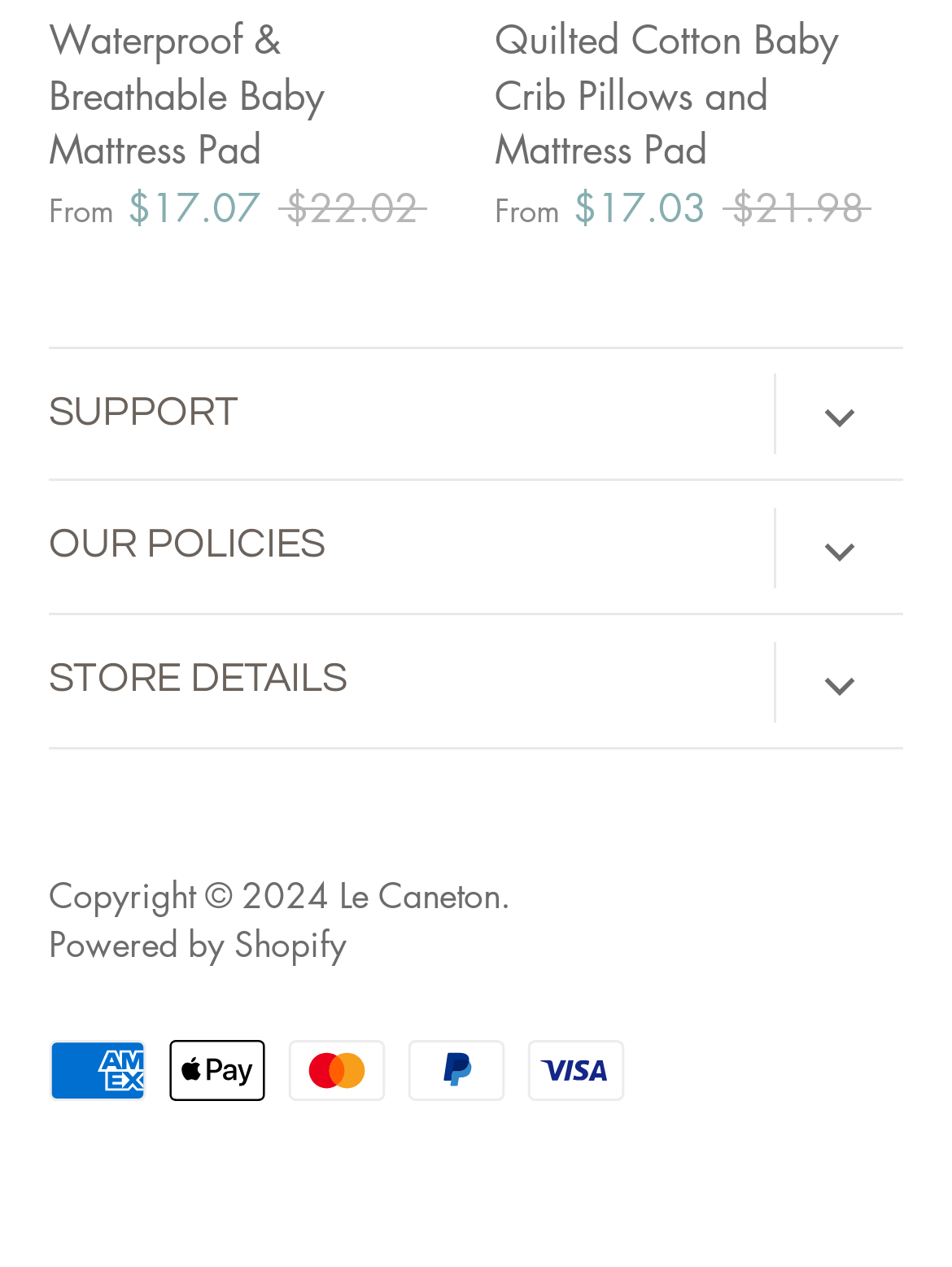What is the phone number for customer care?
Observe the image and answer the question with a one-word or short phrase response.

+971529325115